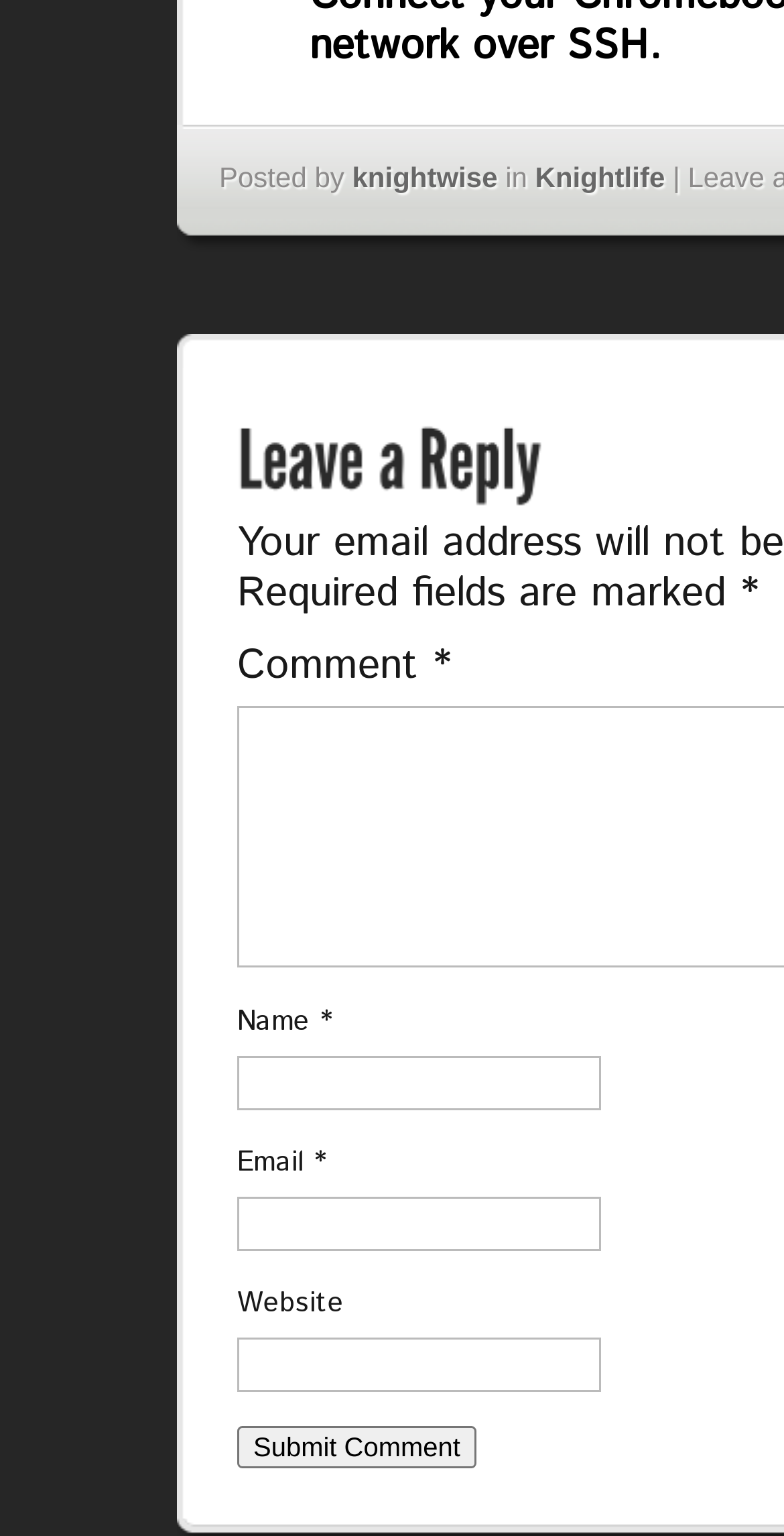Find the bounding box coordinates for the HTML element described as: "knightwise". The coordinates should consist of four float values between 0 and 1, i.e., [left, top, right, bottom].

[0.449, 0.104, 0.635, 0.125]